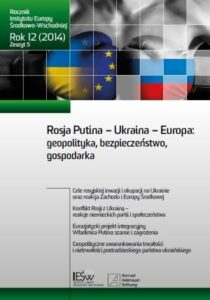Present a detailed portrayal of the image.

The image depicts the cover of a scholarly publication titled "Rosja Putina – Ukraina – Europa: geopolitika, bezpieczeństwo, gospodarka," which translates to "Putin's Russia – Ukraine – Europe: geopolitics, security, economy." This issue is part of the Yearbook of the Institute of Central Europe, published in 2014. Featuring a visually impactful design, the cover includes a collage of symbols representing Ukraine, the European Union, and Russia, emphasizing the geopolitical themes explored within. The subtitle hints at a comprehensive analysis of the complexities surrounding the interactions and relationships between these regions, especially in light of contemporary events. The publication aims to address the strategic, security, and economic dimensions of these interrelations, offering insights into ongoing developments in Eastern Europe. The year "2014" and the volume issue number are also prominently displayed, grounding the work in a significant historical context.